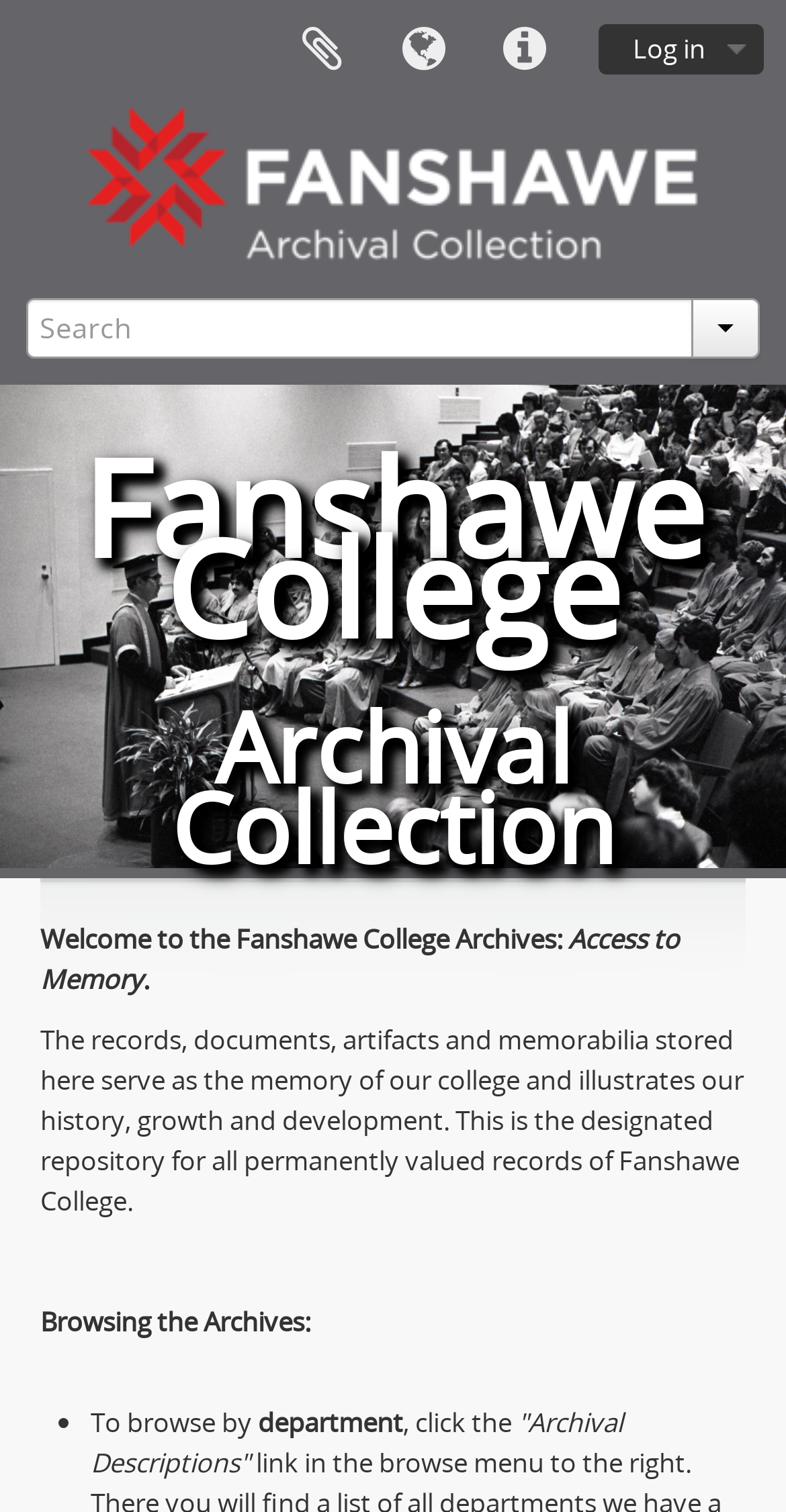Answer the question in one word or a short phrase:
What is the name of the collection?

Fanshawe Archival Collections